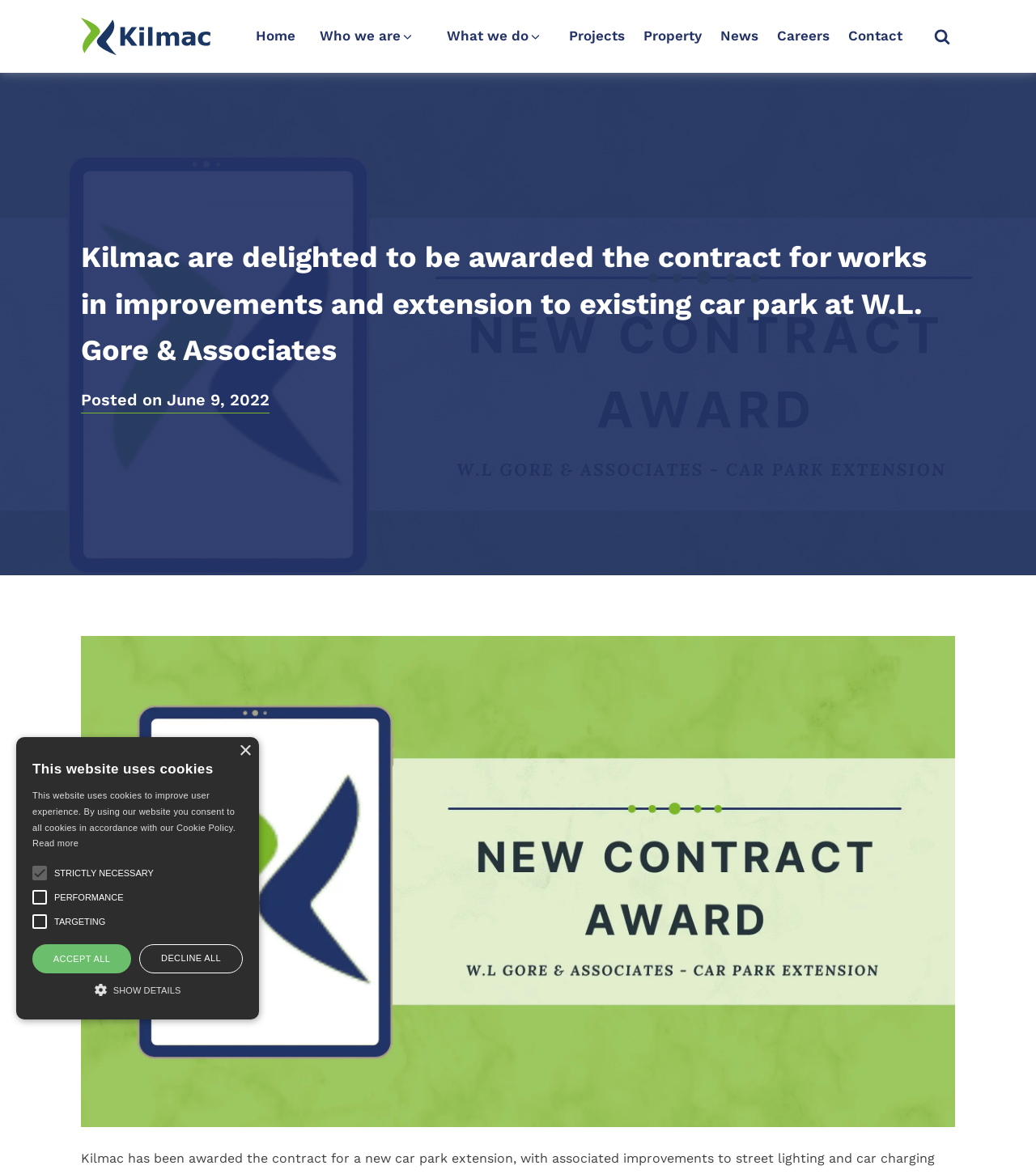Please identify the bounding box coordinates of the element's region that I should click in order to complete the following instruction: "Read more about cookies". The bounding box coordinates consist of four float numbers between 0 and 1, i.e., [left, top, right, bottom].

[0.031, 0.714, 0.076, 0.722]